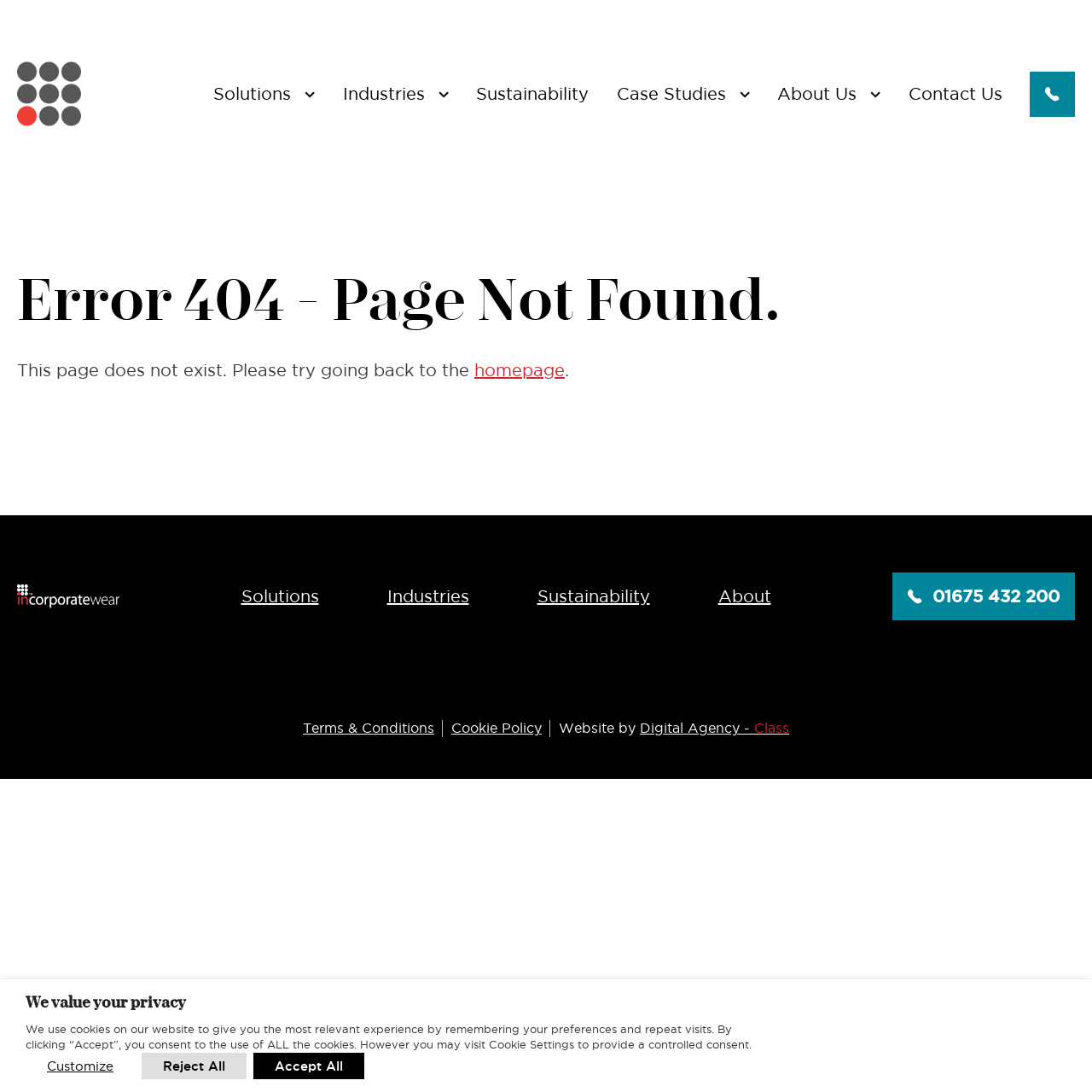Could you provide the bounding box coordinates for the portion of the screen to click to complete this instruction: "contact us"?

[0.832, 0.077, 0.918, 0.095]